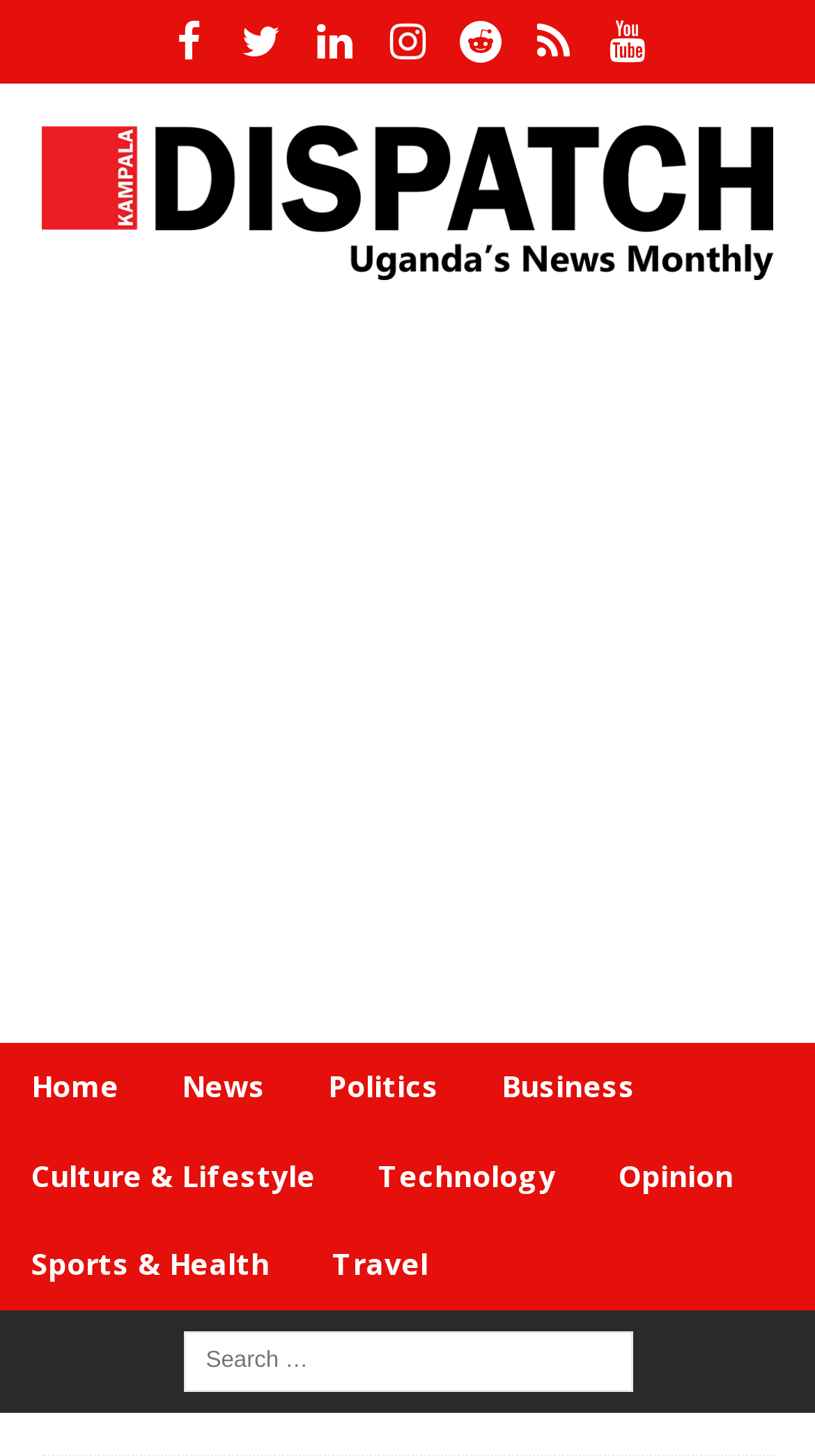From the webpage screenshot, predict the bounding box coordinates (top-left x, top-left y, bottom-right x, bottom-right y) for the UI element described here: Sports & Health

[0.0, 0.839, 0.369, 0.899]